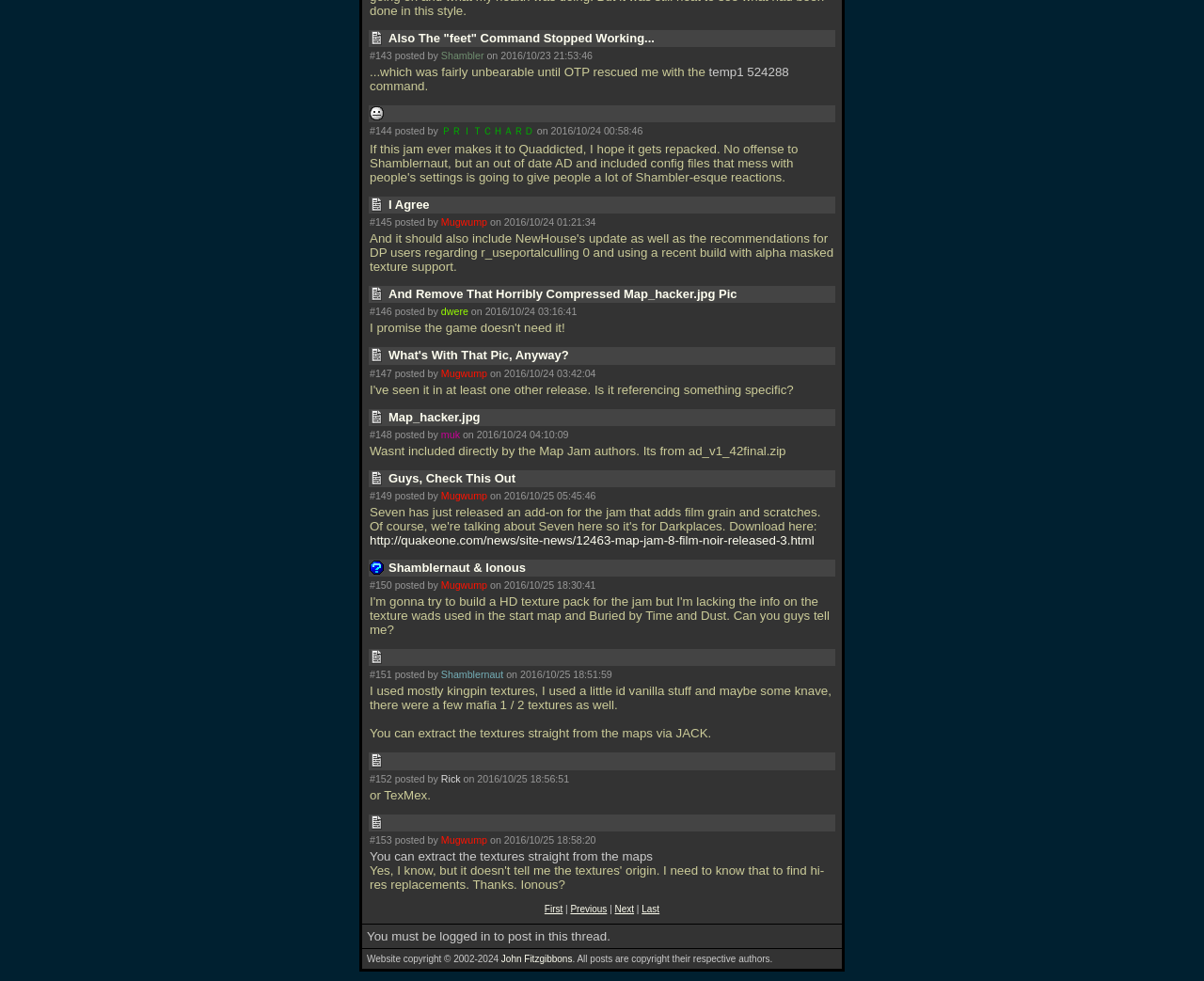Identify the bounding box coordinates for the UI element that matches this description: "aria-label="Advertisement" name="aswift_6" title="Advertisement"".

None